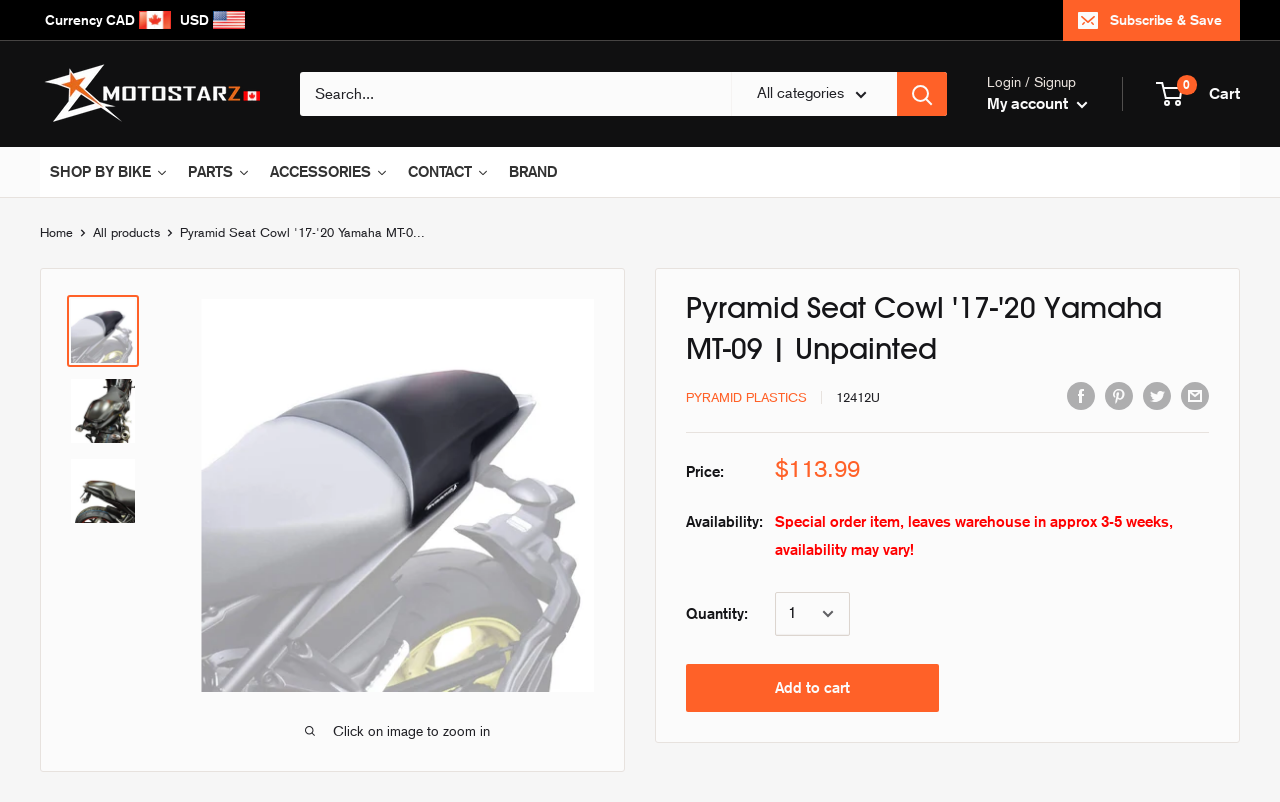Please determine the bounding box coordinates for the element that should be clicked to follow these instructions: "Shop by bike".

[0.031, 0.184, 0.139, 0.246]